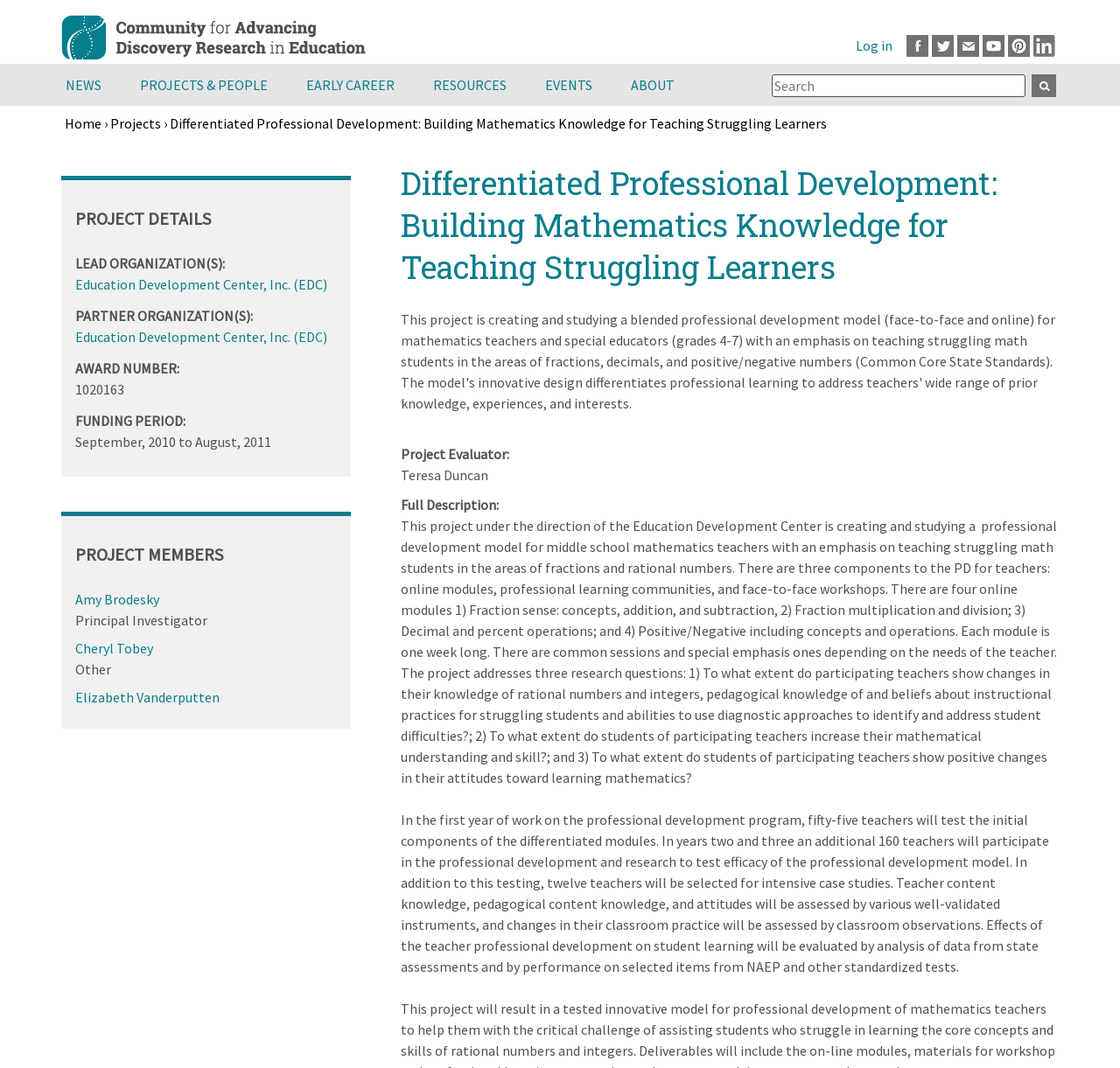Generate a comprehensive description of the webpage content.

This webpage is about a project called "Differentiated Professional Development: Building Mathematics Knowledge for Teaching Struggling Learners" by CADRE. At the top of the page, there is a navigation menu with links to "Home", "NEWS", "PROJECTS & PEOPLE", "EARLY CAREER", "RESOURCES", "EVENTS", and "ABOUT". Below the navigation menu, there is a search bar with a button labeled "Apply". 

On the left side of the page, there is a breadcrumb navigation menu showing the current location of the page, with links to "Home" and "Projects". 

The main content of the page is divided into two sections. The first section has a heading "Differentiated Professional Development: Building Mathematics Knowledge for Teaching Struggling Learners" and provides a detailed description of the project, including its goals, components, and research questions. 

The second section has a heading "PROJECT DETAILS" and provides information about the project, including the lead organization, partner organizations, award number, funding period, and project members. The project members are listed with their names, roles, and links to their profiles. 

At the bottom of the page, there is a link to "Back to top" and a complementary section with no visible content.